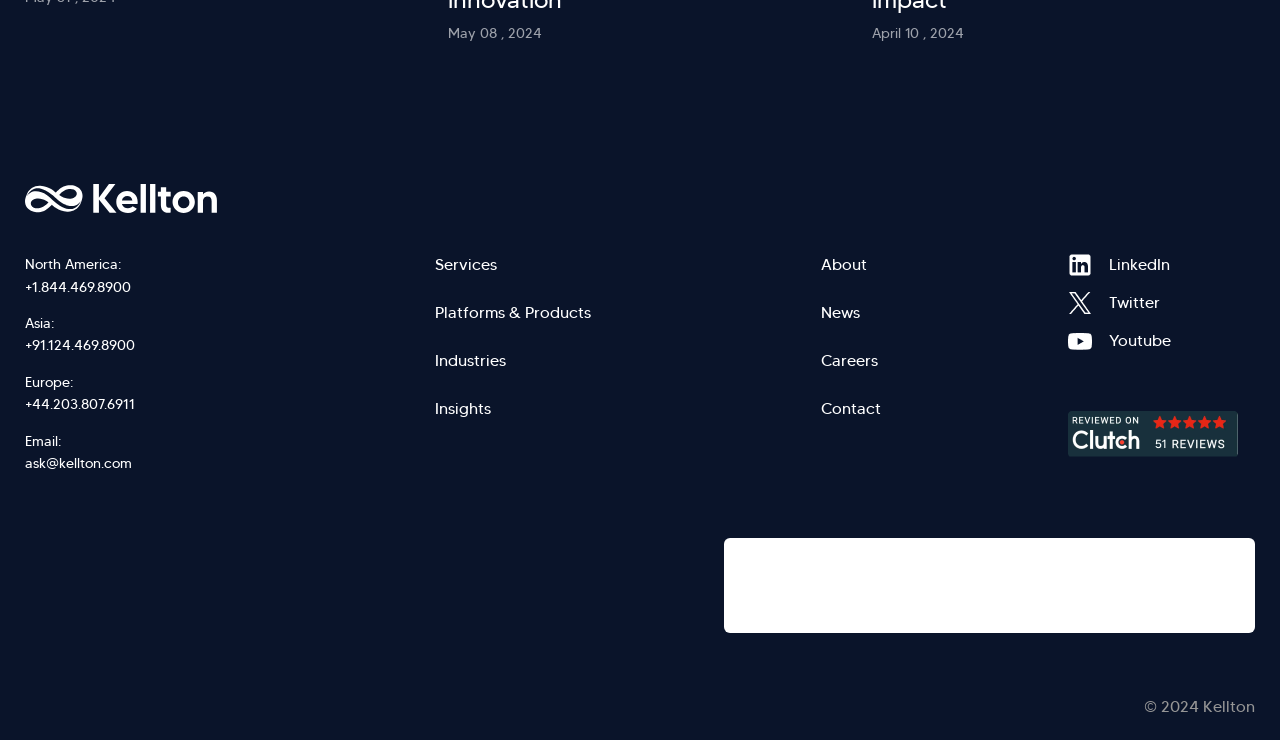Utilize the details in the image to thoroughly answer the following question: What is the date on the top left?

I found the date 'May 08, 2024' on the top left of the webpage, which is a StaticText element with bounding box coordinates [0.35, 0.032, 0.424, 0.056].